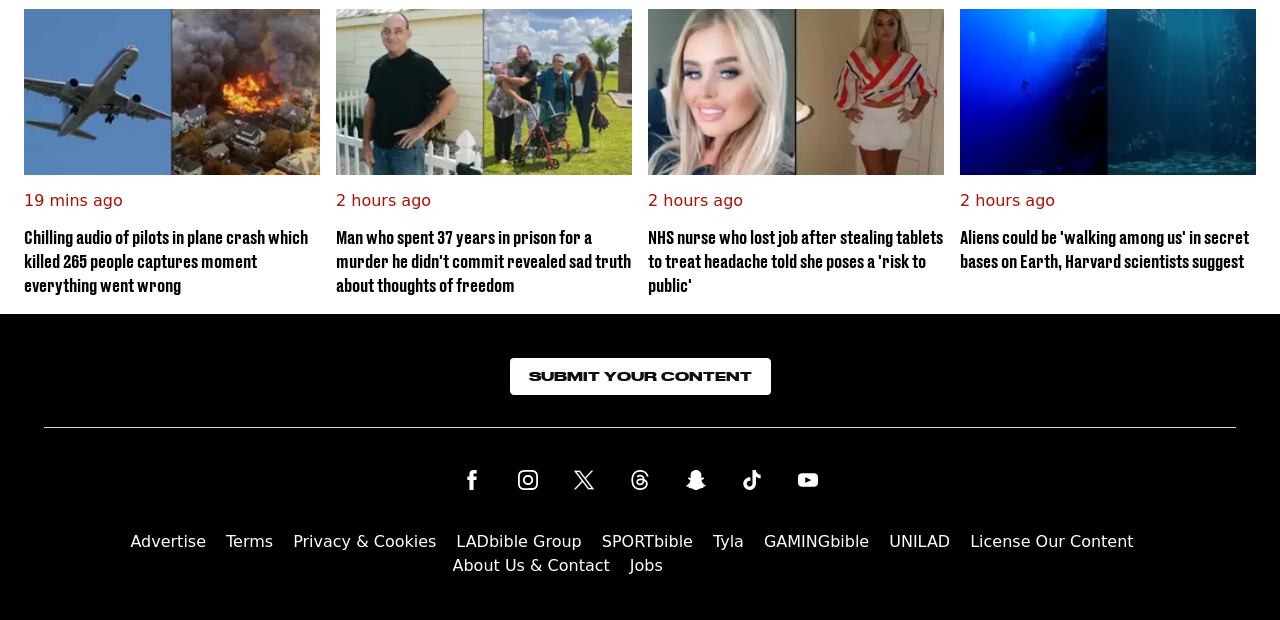Determine the bounding box coordinates of the area to click in order to meet this instruction: "Read review of Punk 57".

None